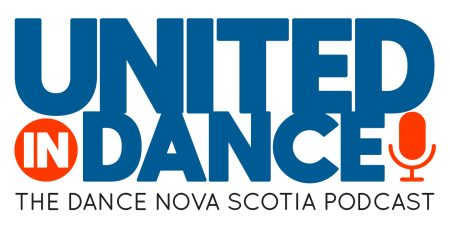Analyze the image and provide a detailed caption.

The image prominently features the title "UNITED IN DANCE," styled in bold, vibrant blue letters that convey energy and enthusiasm. Below the title, the phrase "THE DANCE NOVA SCOTIA PODCAST" is displayed in a smaller font, emphasizing the connection to the Dance Nova Scotia community. A graphic illustration of a microphone, located to the right of the title, symbolizes the podcast format, suggesting discussions and conversations revolving around dance in Nova Scotia. This image captures the essence of a dynamic community initiative, inviting members to engage with the podcast and explore the cultural richness of dance in the region.